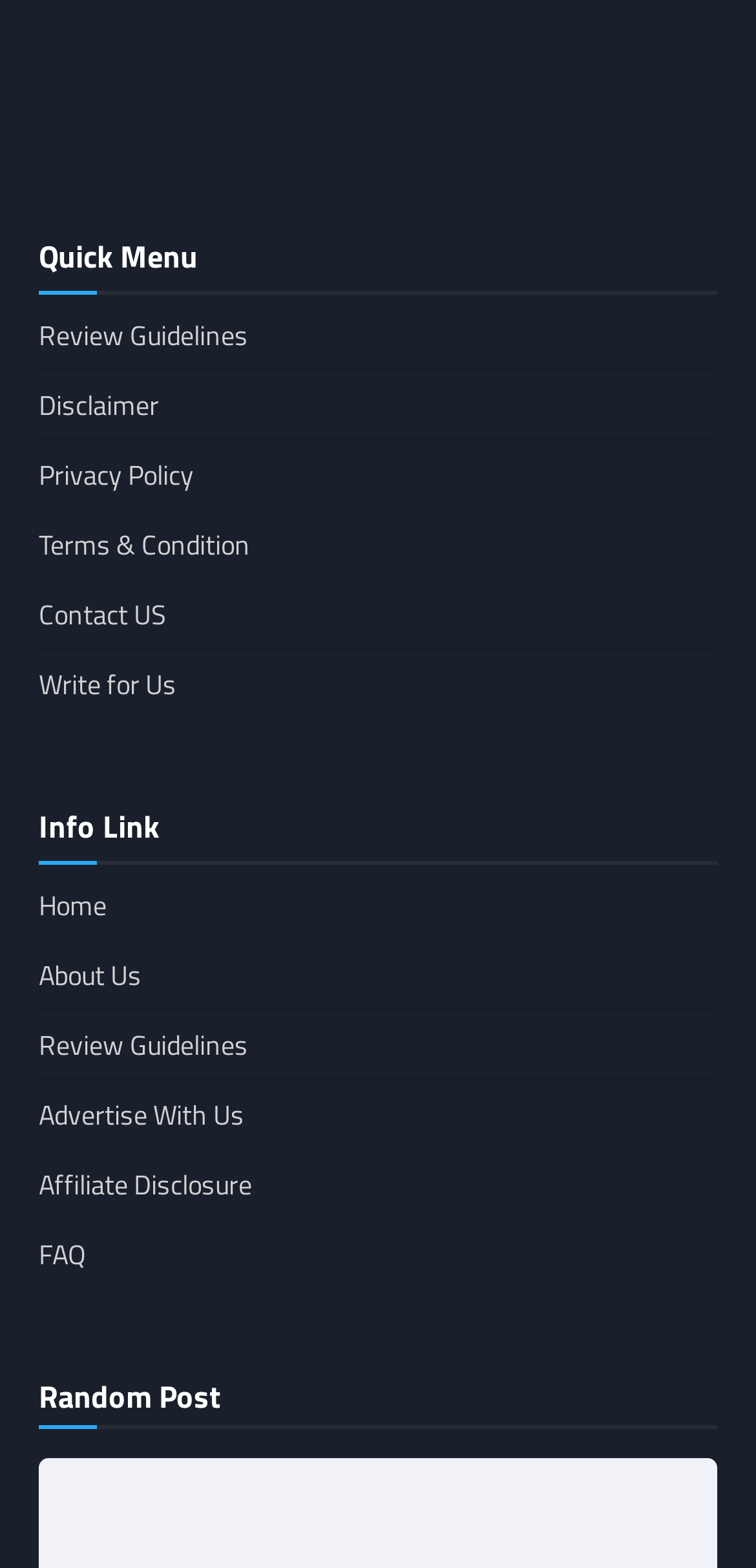Find the bounding box coordinates for the HTML element described in this sentence: "Contact US". Provide the coordinates as four float numbers between 0 and 1, in the format [left, top, right, bottom].

[0.051, 0.378, 0.221, 0.404]